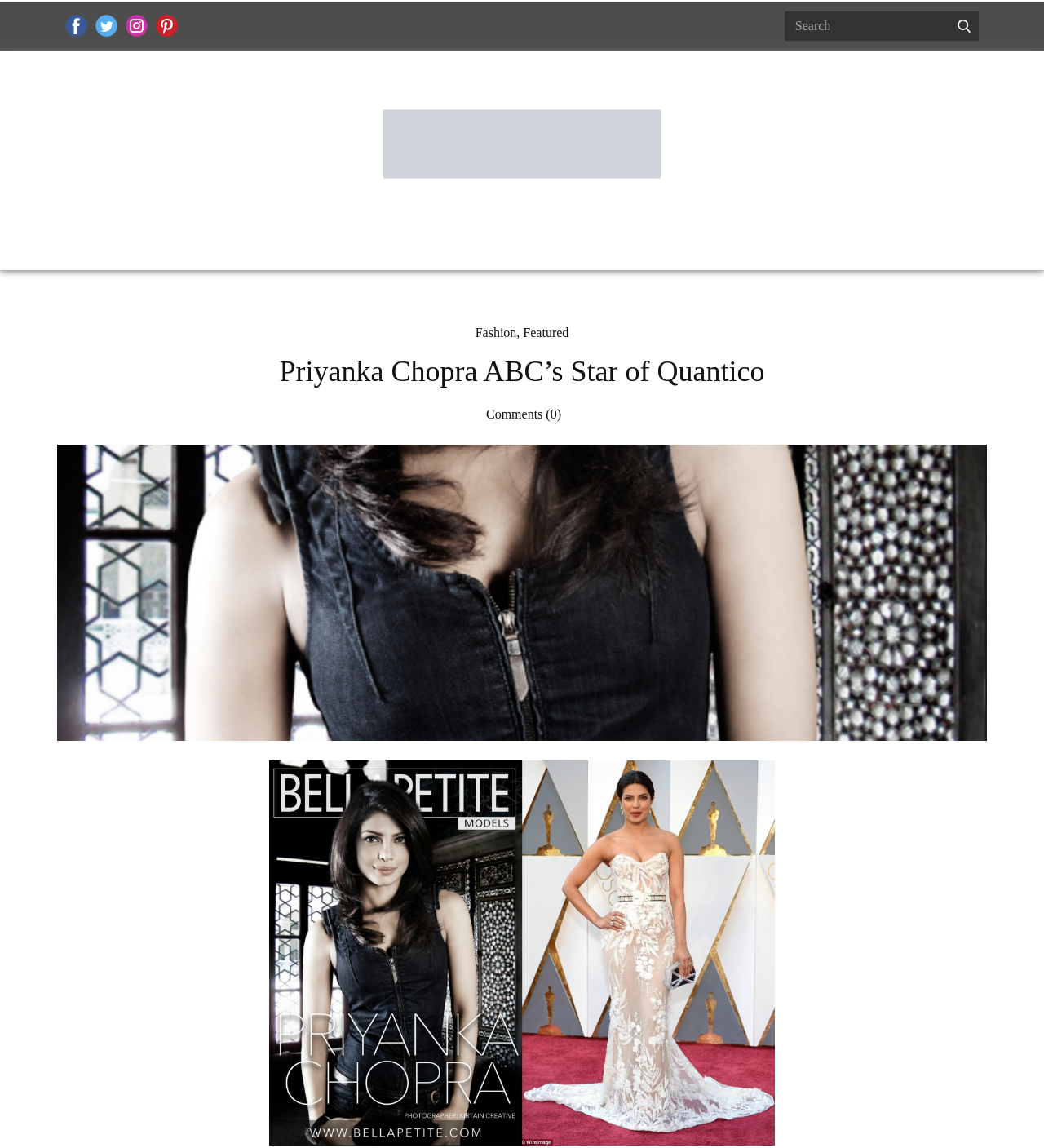Determine the bounding box coordinates of the target area to click to execute the following instruction: "View Priyanka Chopra Cover_Oscars."

[0.055, 0.662, 0.945, 0.998]